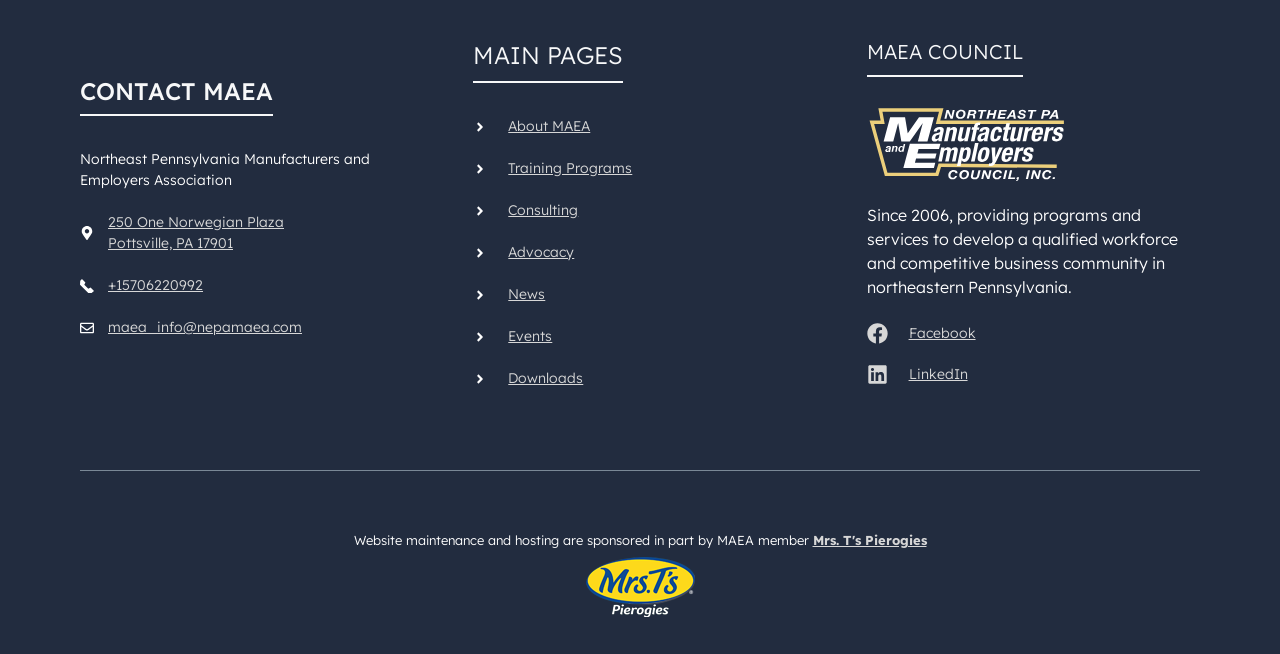Show the bounding box coordinates of the element that should be clicked to complete the task: "Explore training programs".

[0.397, 0.244, 0.494, 0.271]